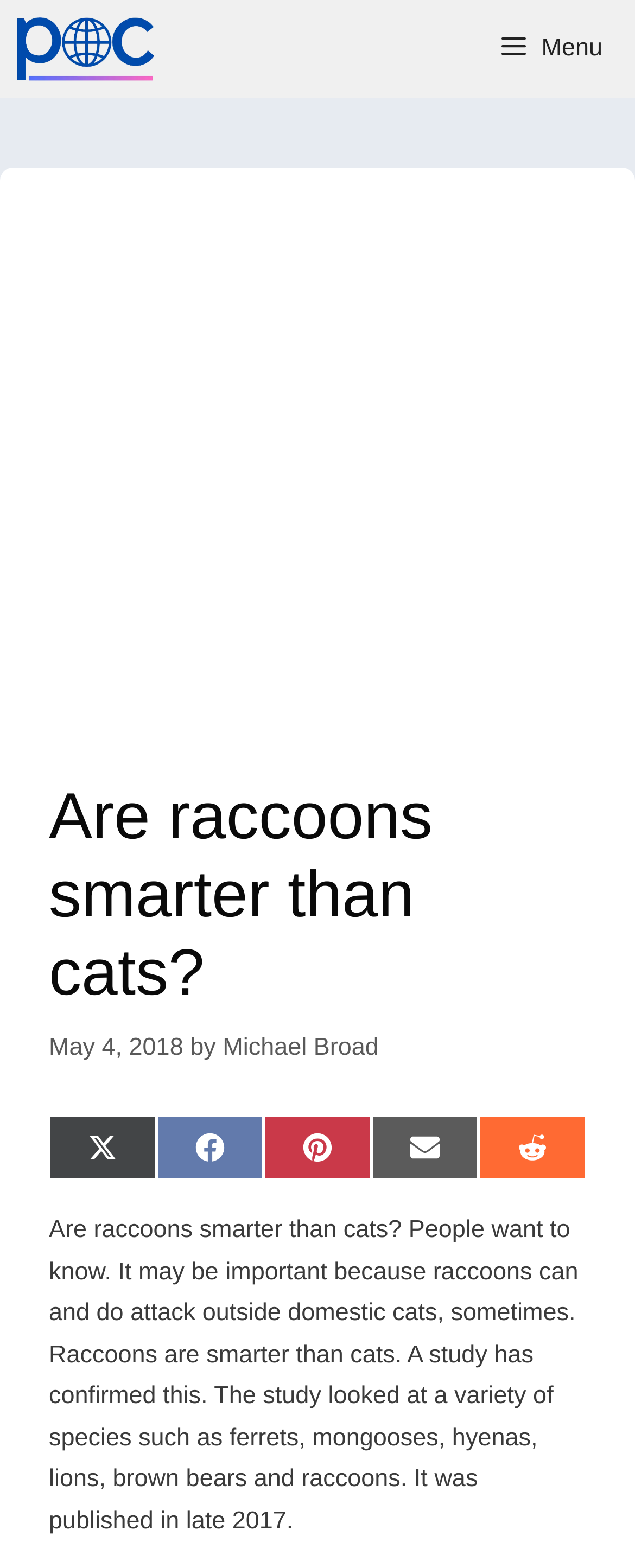How many social media platforms are available for sharing?
Answer the question with detailed information derived from the image.

The number of social media platforms available for sharing can be found by looking at the links 'Share on X (Twitter)', 'Share on Facebook', 'Share on Pinterest', 'Share on Email', and 'Share on Reddit' which are located below the article content. There are 5 links in total.